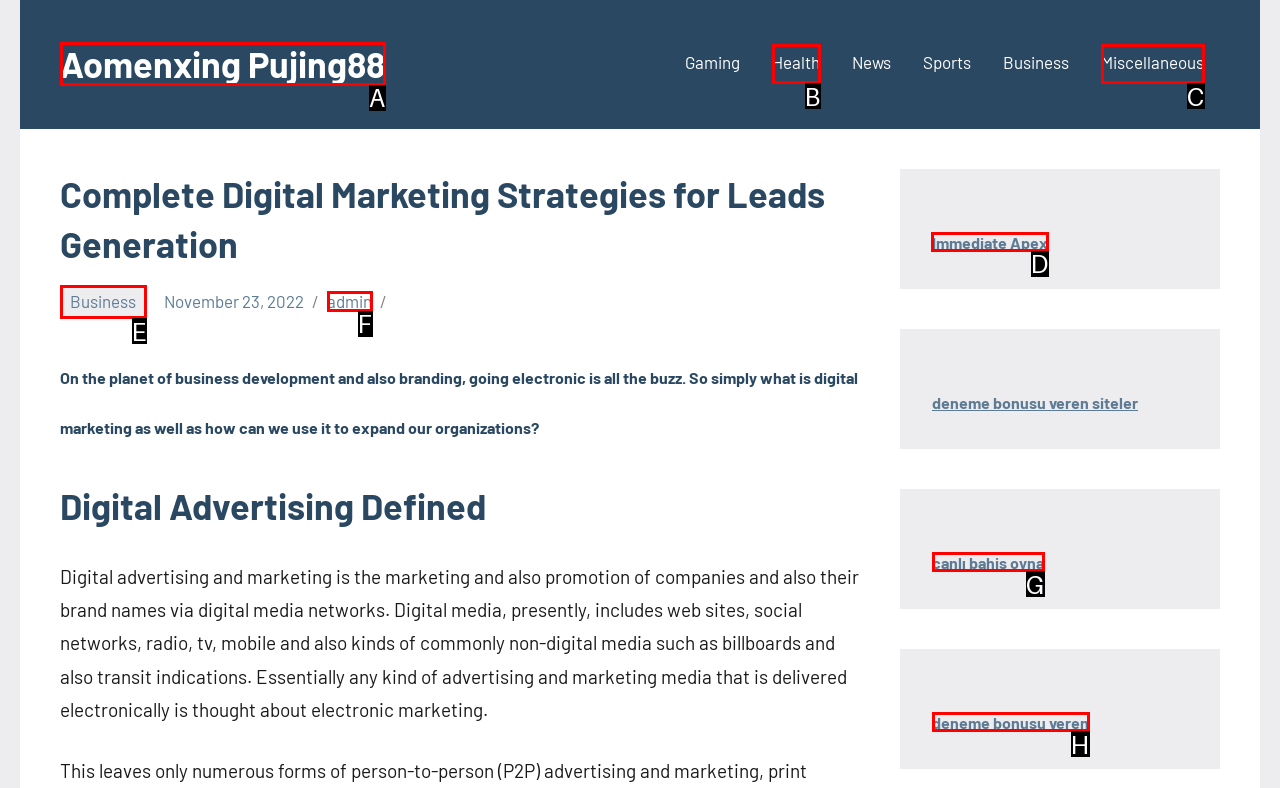Tell me which letter I should select to achieve the following goal: Visit Immediate Apex
Answer with the corresponding letter from the provided options directly.

D